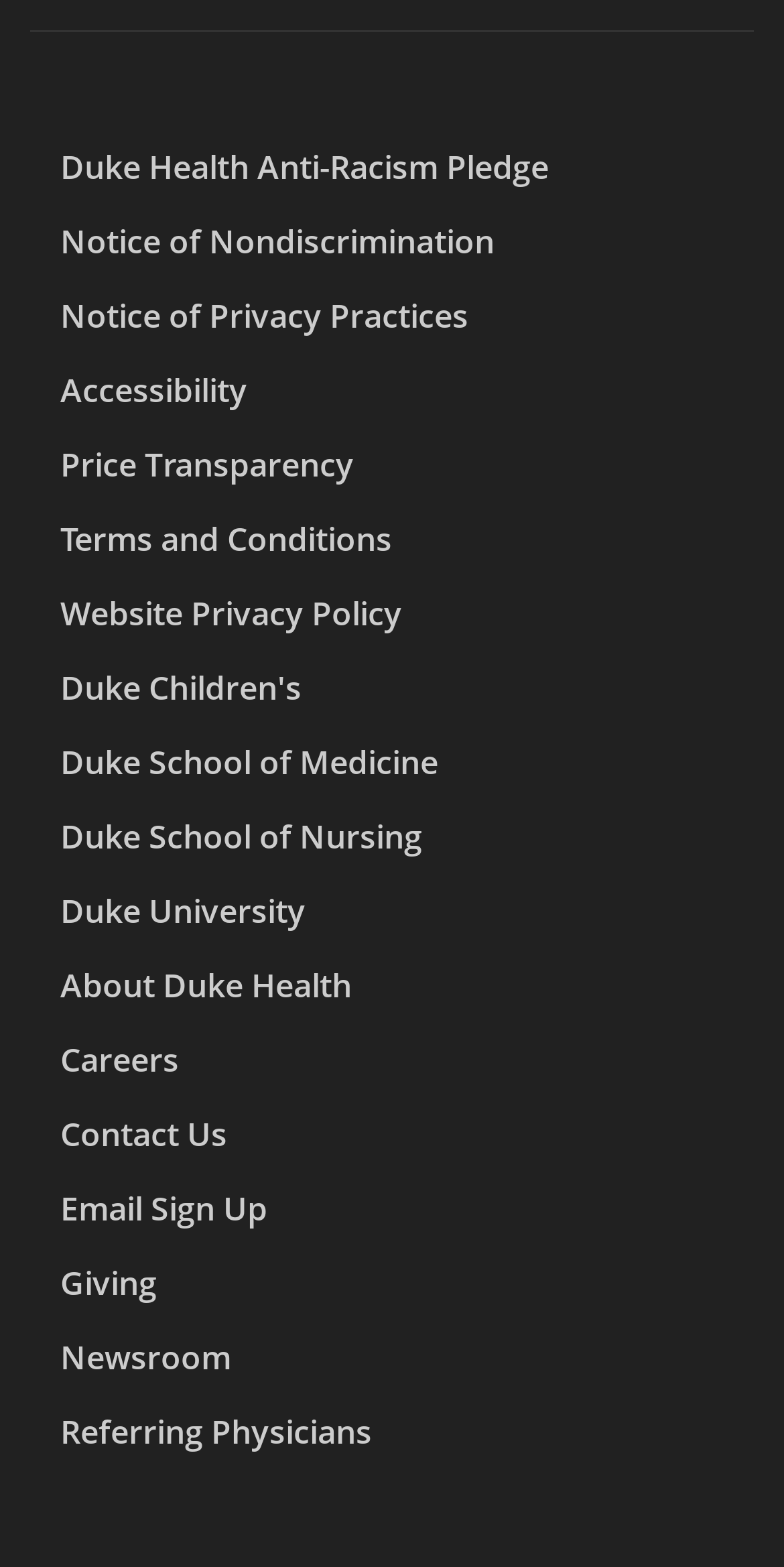For the element described, predict the bounding box coordinates as (top-left x, top-left y, bottom-right x, bottom-right y). All values should be between 0 and 1. Element description: About Duke Health

[0.077, 0.615, 0.449, 0.643]